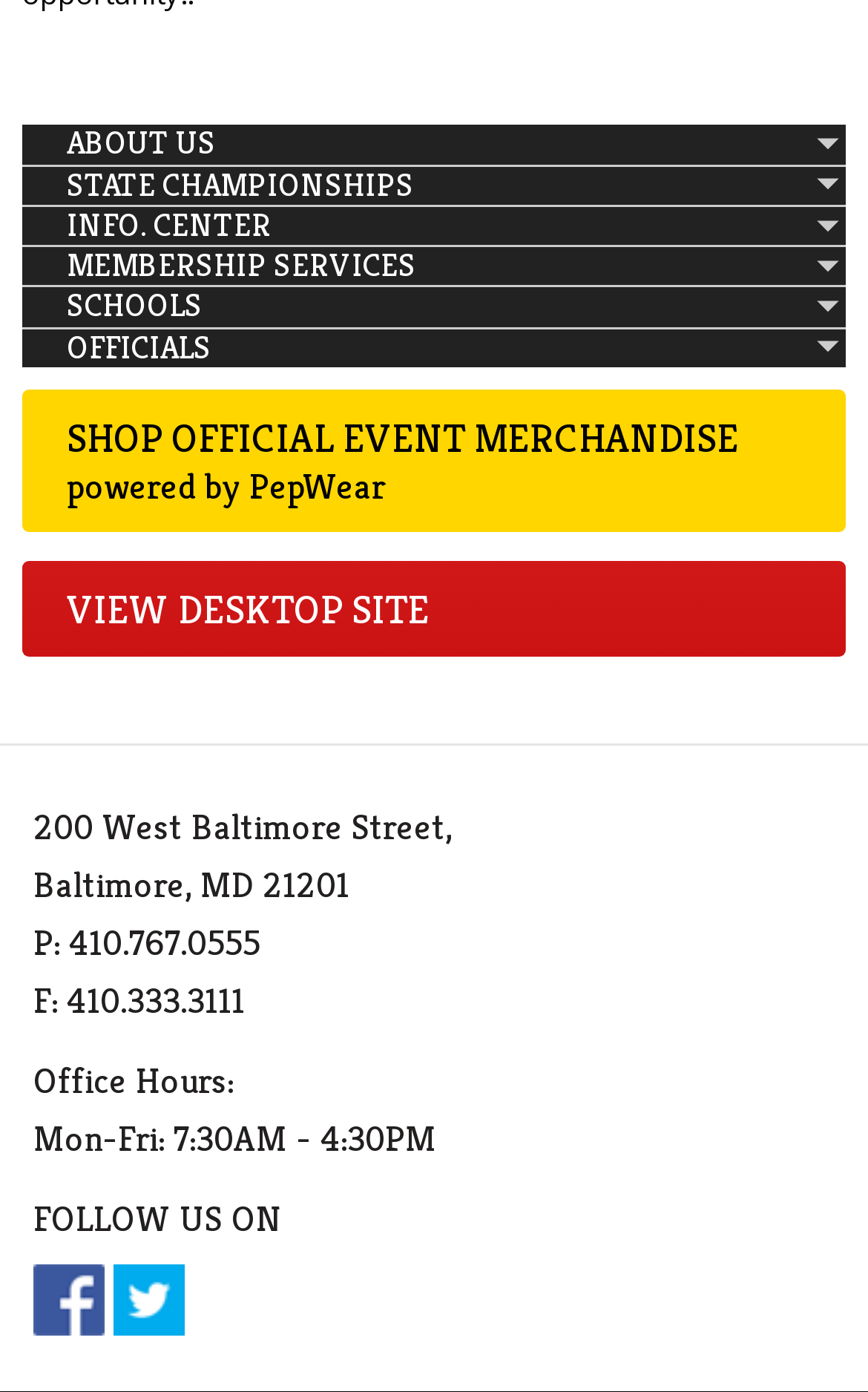Please identify the bounding box coordinates of the clickable region that I should interact with to perform the following instruction: "Go to desktop site". The coordinates should be expressed as four float numbers between 0 and 1, i.e., [left, top, right, bottom].

[0.026, 0.403, 0.974, 0.472]